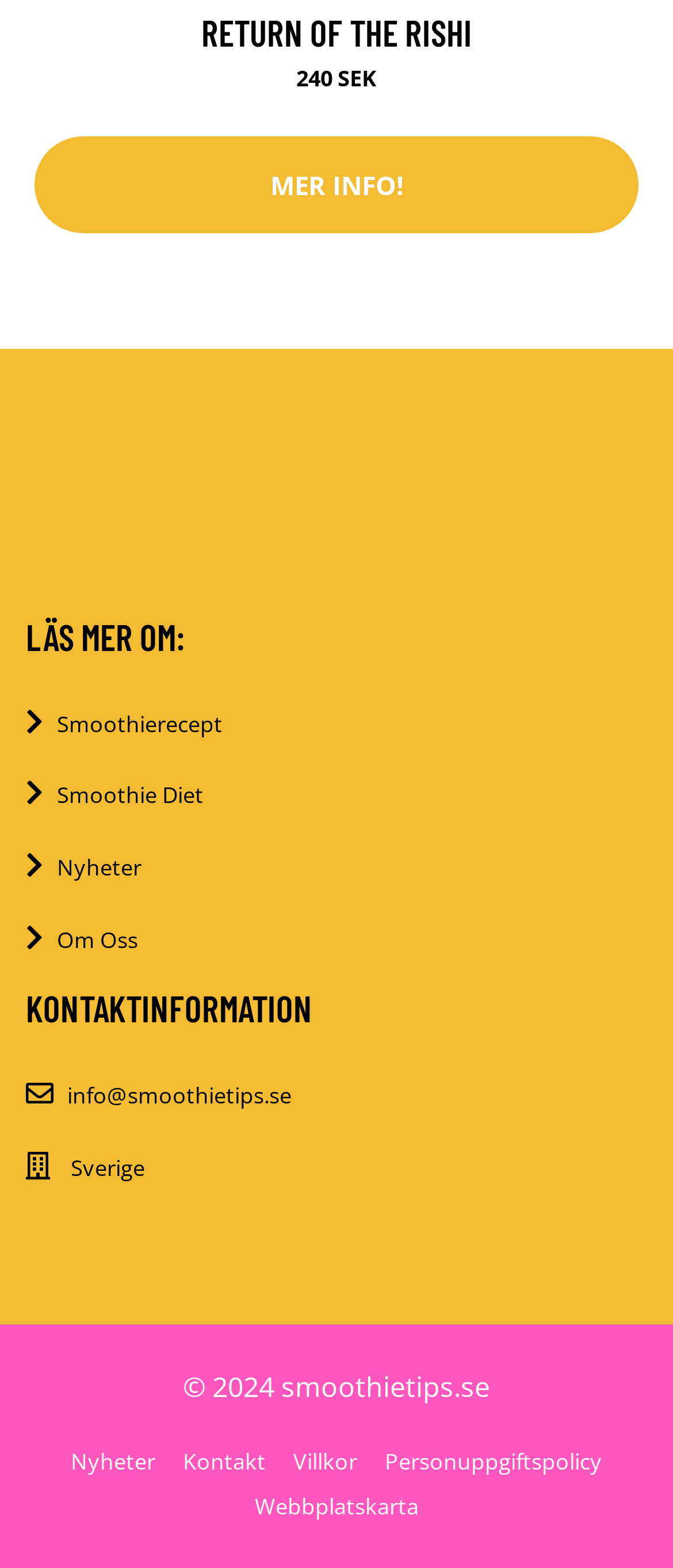Calculate the bounding box coordinates for the UI element based on the following description: "Mer Info!". Ensure the coordinates are four float numbers between 0 and 1, i.e., [left, top, right, bottom].

[0.051, 0.087, 0.949, 0.149]